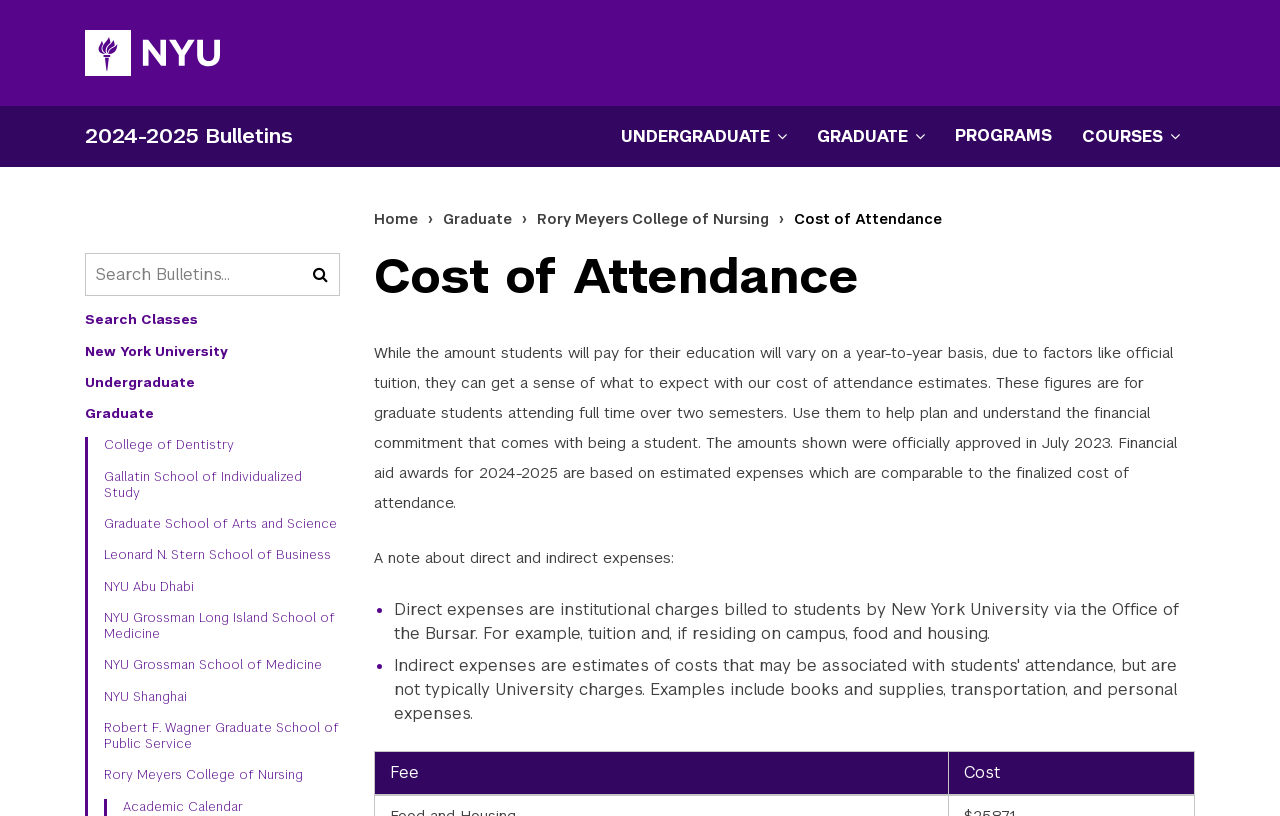Elaborate on the webpage's design and content in a detailed caption.

The webpage is about the Cost of Attendance at New York University (NYU) Bulletins. At the top left, there is a link to the NYU Homepage accompanied by an image. Below it, there is a link to the 2024-2025 Bulletins. 

On the top right, there is a secondary navigation menu with buttons to open undergraduate and graduate menus, as well as a link to programs and courses. 

Below the navigation menu, there is a search bar with a submit button and a link to search classes. Underneath, there are several links to different NYU schools and colleges, including the College of Dentistry, Gallatin School of Individualized Study, and others.

On the left side, there is a breadcrumbs navigation menu showing the path from the home page to the current page, which is the Cost of Attendance page under the Rory Meyers College of Nursing.

The main content of the page starts with a header that says "Cost of Attendance". Below it, there is a paragraph explaining that the cost of attendance estimates can help students plan and understand the financial commitment of being a student. 

The page then provides more information about the cost of attendance, including a note about direct and indirect expenses. There is a list with two items, explaining that direct expenses are institutional charges billed to students, such as tuition and food and housing, while indirect expenses are not billed by the university.

Finally, there is a table with two columns, "Fee" and "Cost", but the actual data is not provided in the accessibility tree.